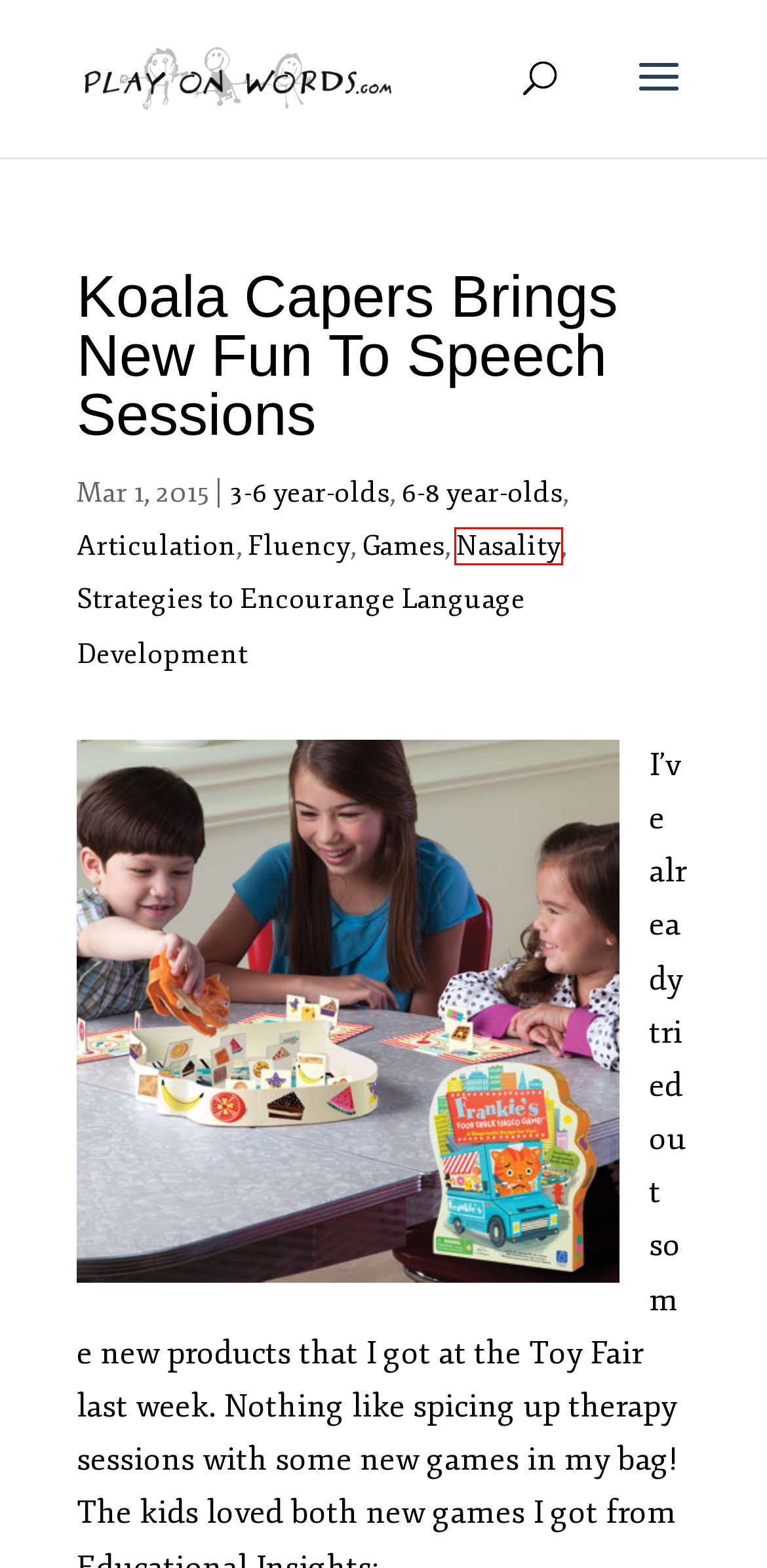Examine the screenshot of a webpage with a red bounding box around an element. Then, select the webpage description that best represents the new page after clicking the highlighted element. Here are the descriptions:
A. Fluency Archives - Play on Words
B. 6-8 year-olds Archives - Play on Words
C. Strategies to Encourange Language Development Archives - Play on Words
D. Play on Words - Where Play Advances Language Development & Speech
E. 3-6 year-olds Archives - Play on Words
F. Games Archives - Play on Words
G. Articulation Archives - Play on Words
H. Nasality Archives - Play on Words

H